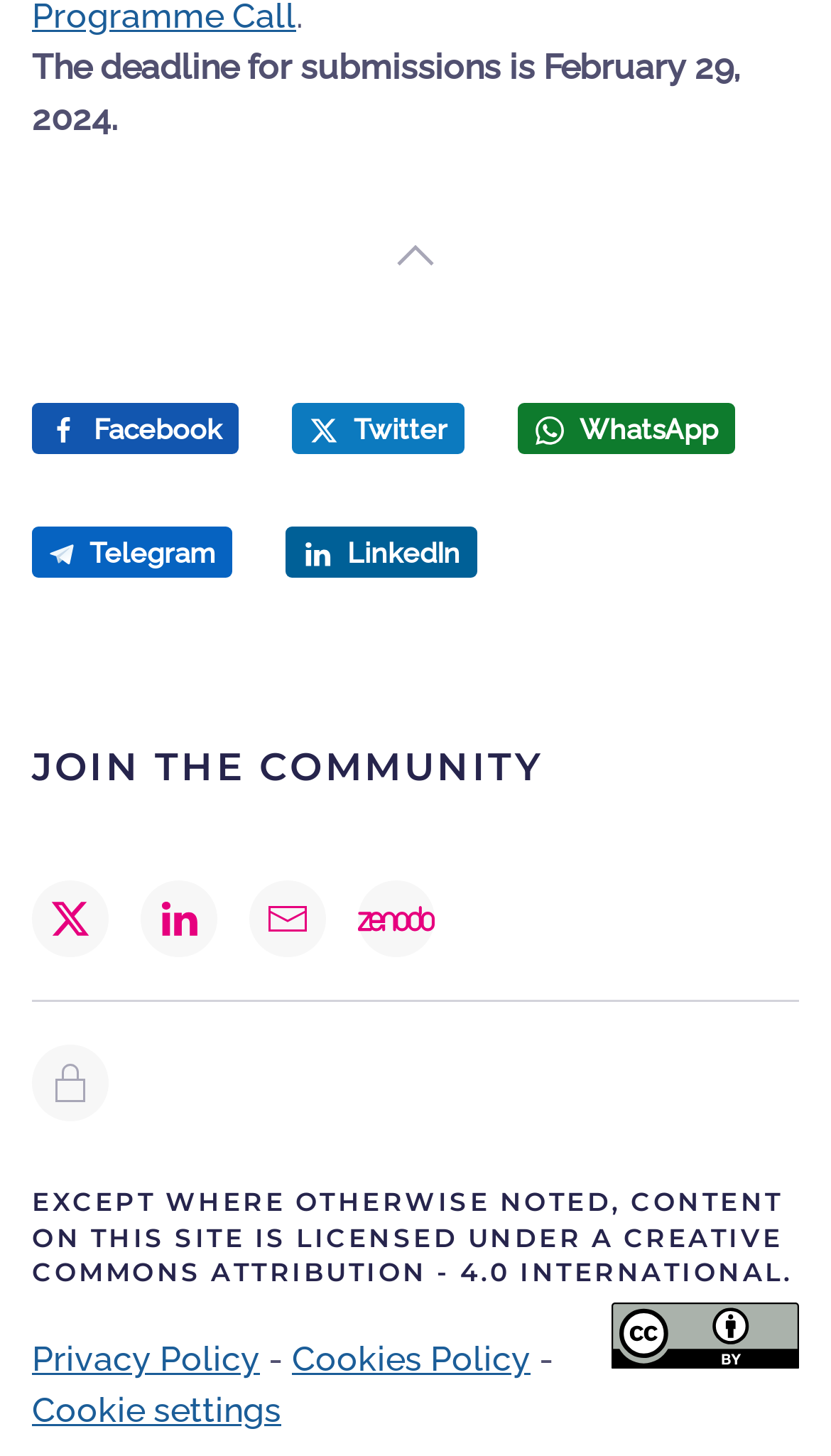Give a one-word or one-phrase response to the question: 
What is the purpose of the 'Back to top' button?

To scroll to the top